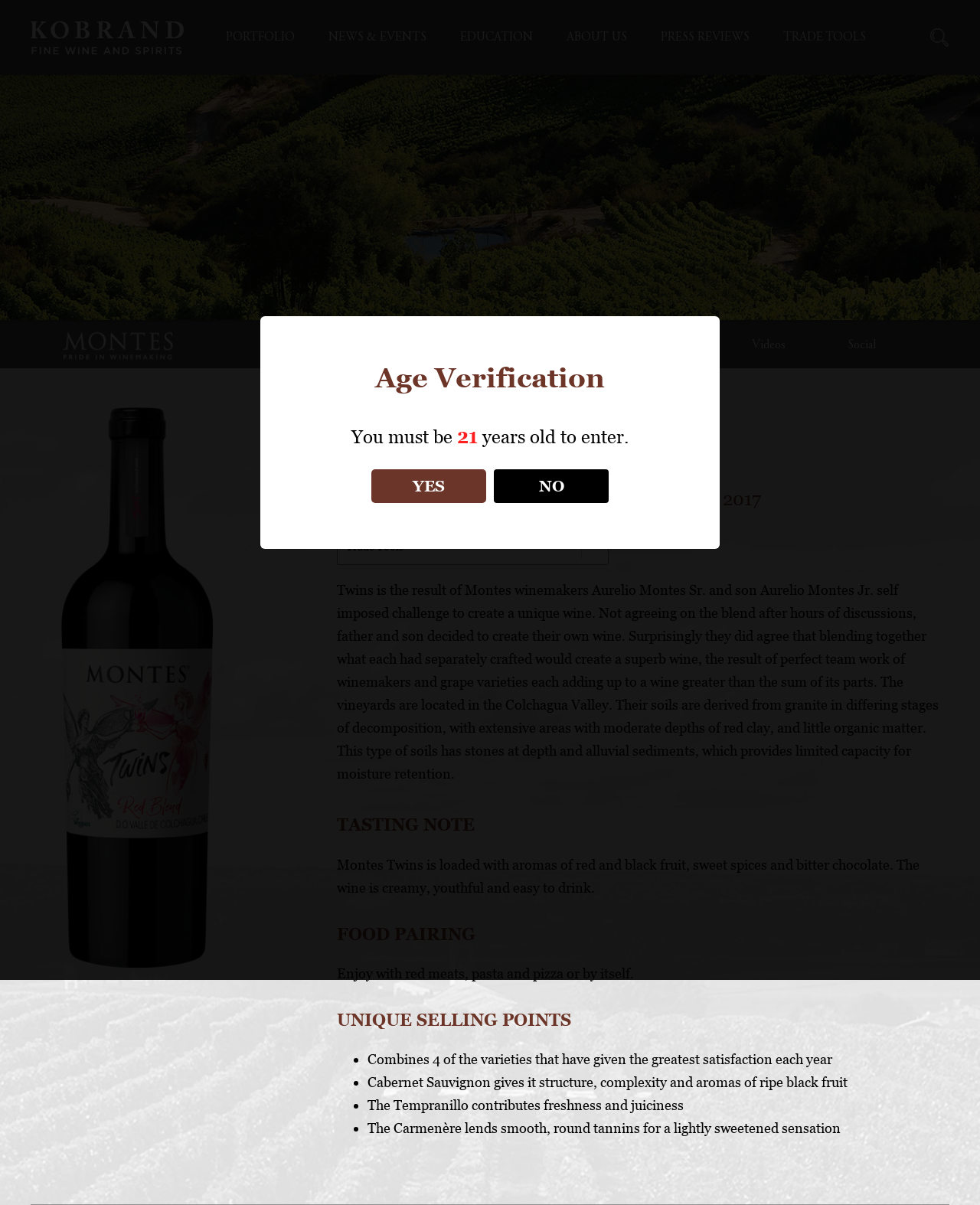What is the name of the wine?
Analyze the image and deliver a detailed answer to the question.

The name of the wine can be found in the heading 'Twins Red Blend' on the webpage, which is located at the top of the page.